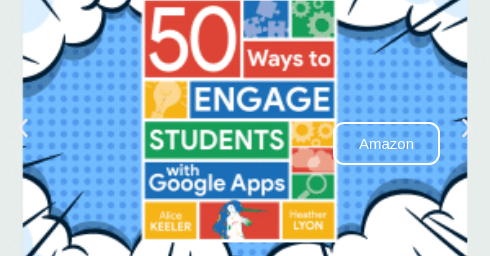Where can the book be purchased online?
Answer the question with a detailed and thorough explanation.

An interactive link labeled 'Amazon' is prominently positioned on the right side of the book cover, inviting viewers to explore or purchase the book online.